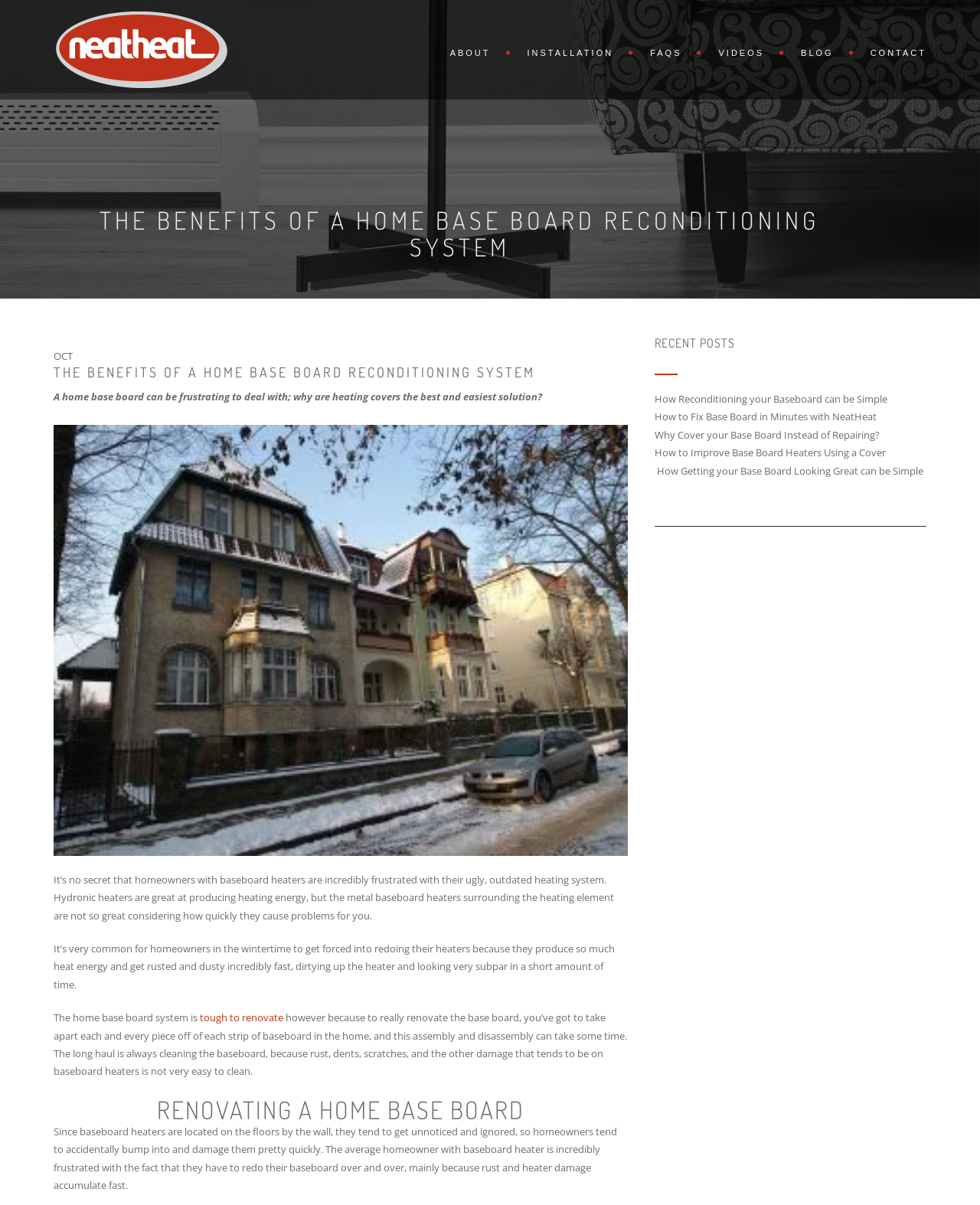Using the format (top-left x, top-left y, bottom-right x, bottom-right y), and given the element description, identify the bounding box coordinates within the screenshot: parent_node: ABOUT NEAT HEAT

[0.944, 0.767, 0.969, 0.788]